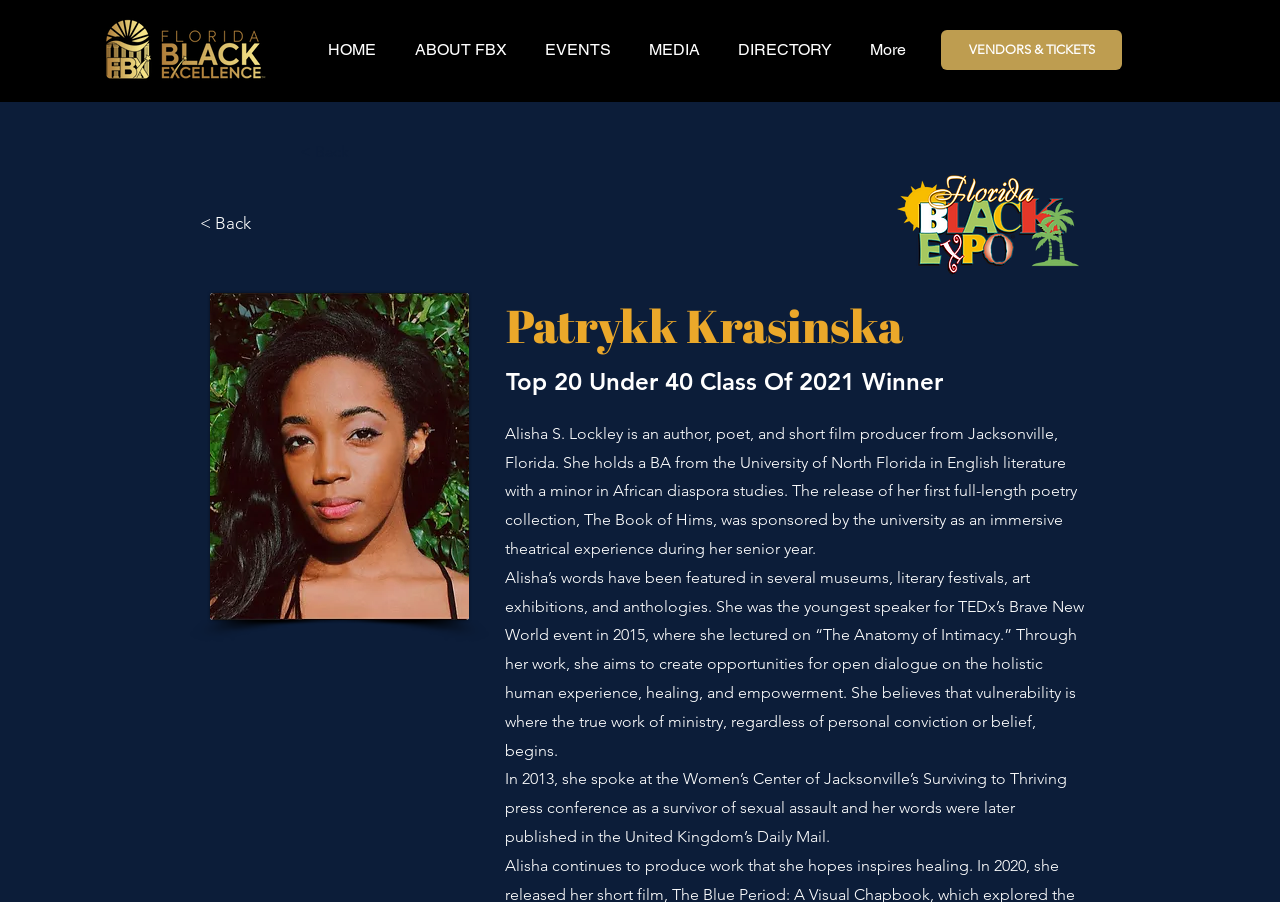Please predict the bounding box coordinates of the element's region where a click is necessary to complete the following instruction: "Click the FBX logo". The coordinates should be represented by four float numbers between 0 and 1, i.e., [left, top, right, bottom].

[0.082, 0.019, 0.219, 0.093]